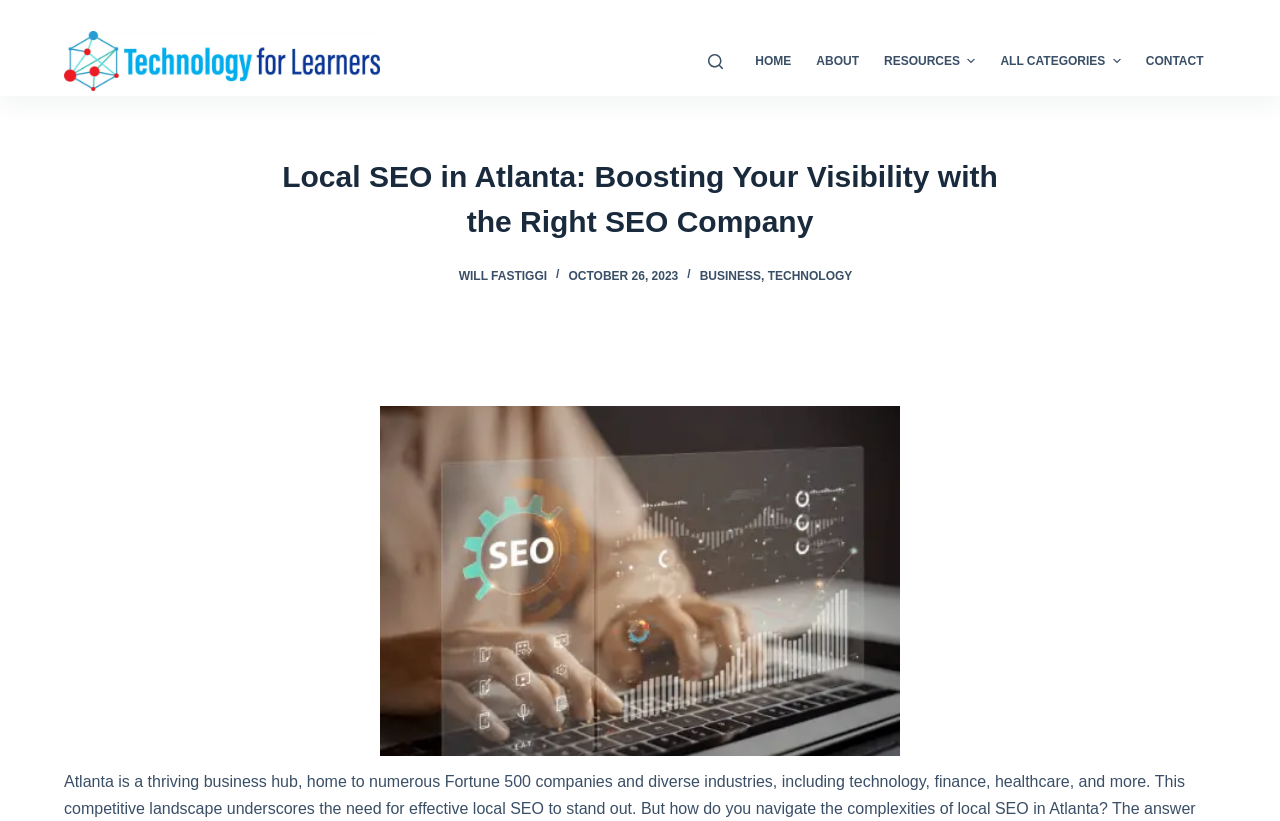Give a succinct answer to this question in a single word or phrase: 
What is the name of the company?

Technology for Learners